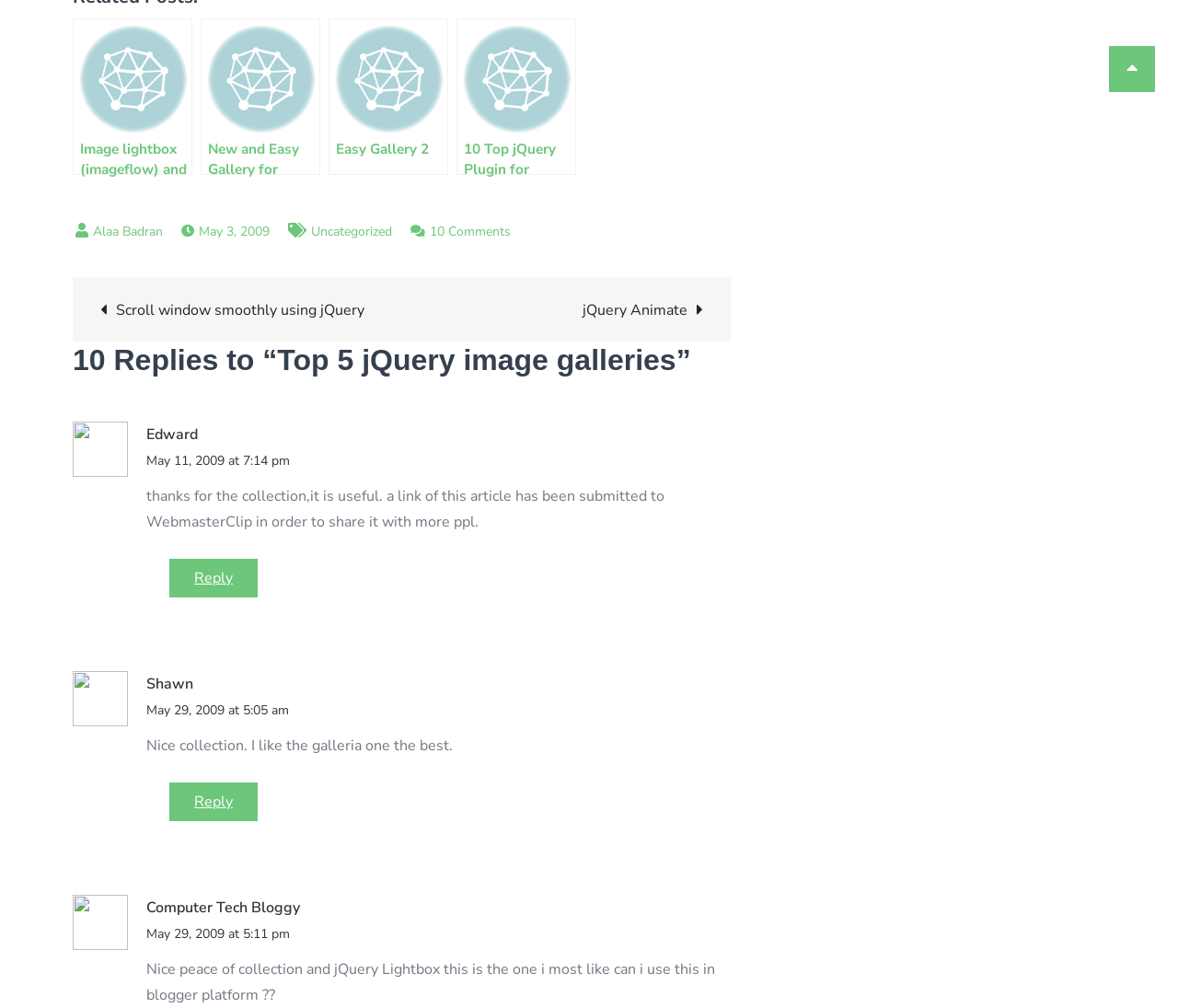Identify the bounding box coordinates of the specific part of the webpage to click to complete this instruction: "Read the reply from Edward".

[0.124, 0.482, 0.564, 0.527]